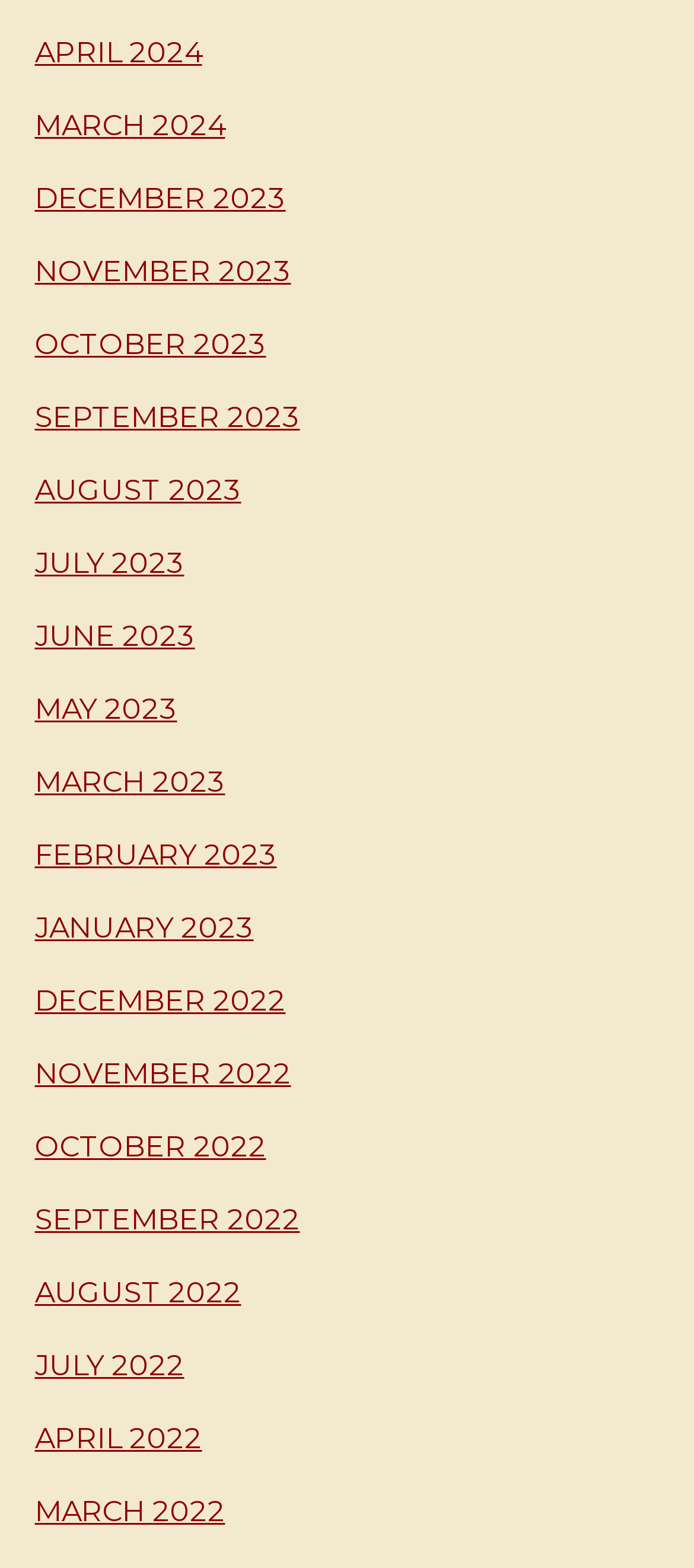What is the earliest month listed? From the image, respond with a single word or brief phrase.

DECEMBER 2022